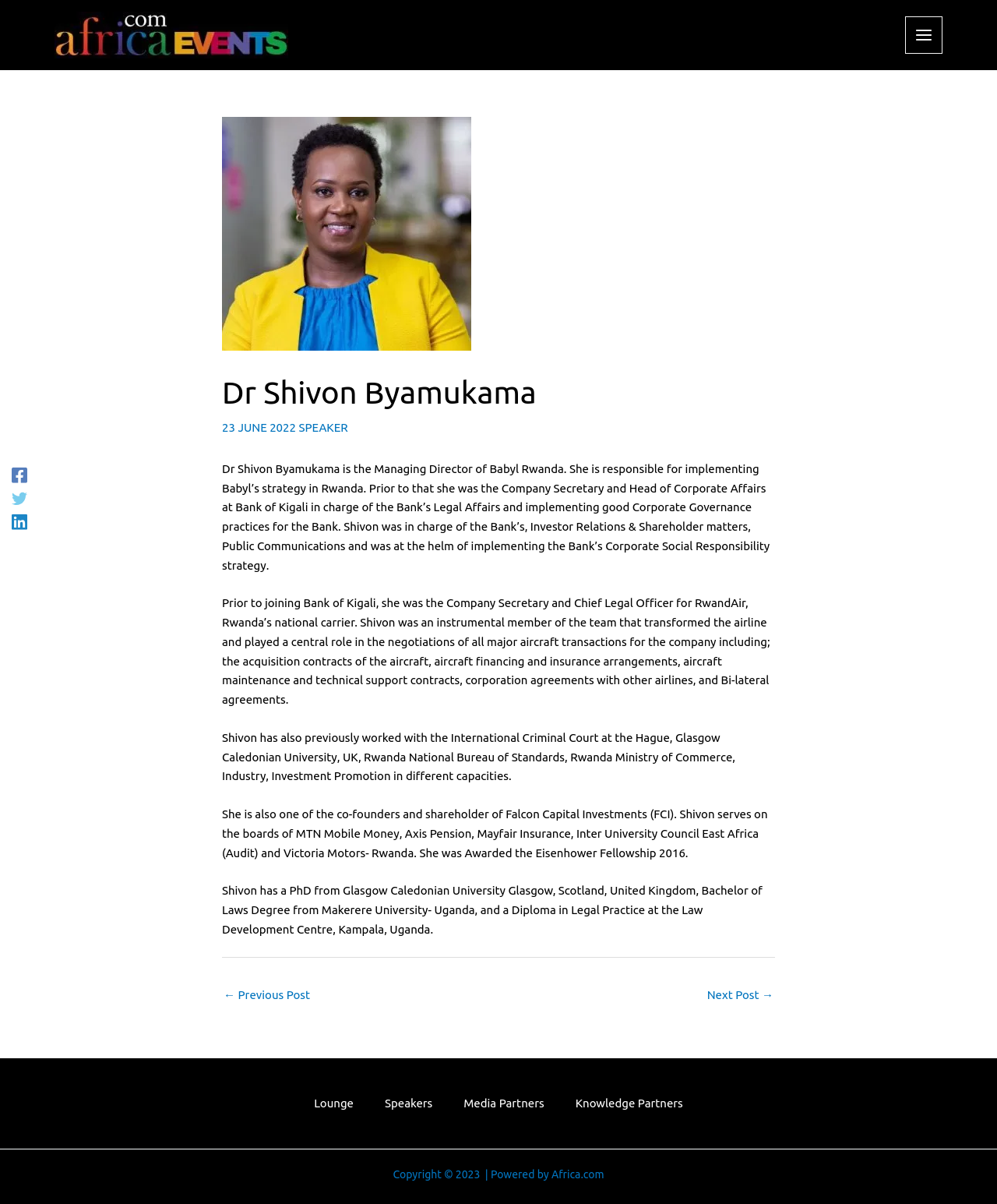Carefully examine the image and provide an in-depth answer to the question: What is Dr Shivon Byamukama's current role?

Based on the webpage content, Dr Shivon Byamukama's current role is mentioned as the Managing Director of Babyl Rwanda.